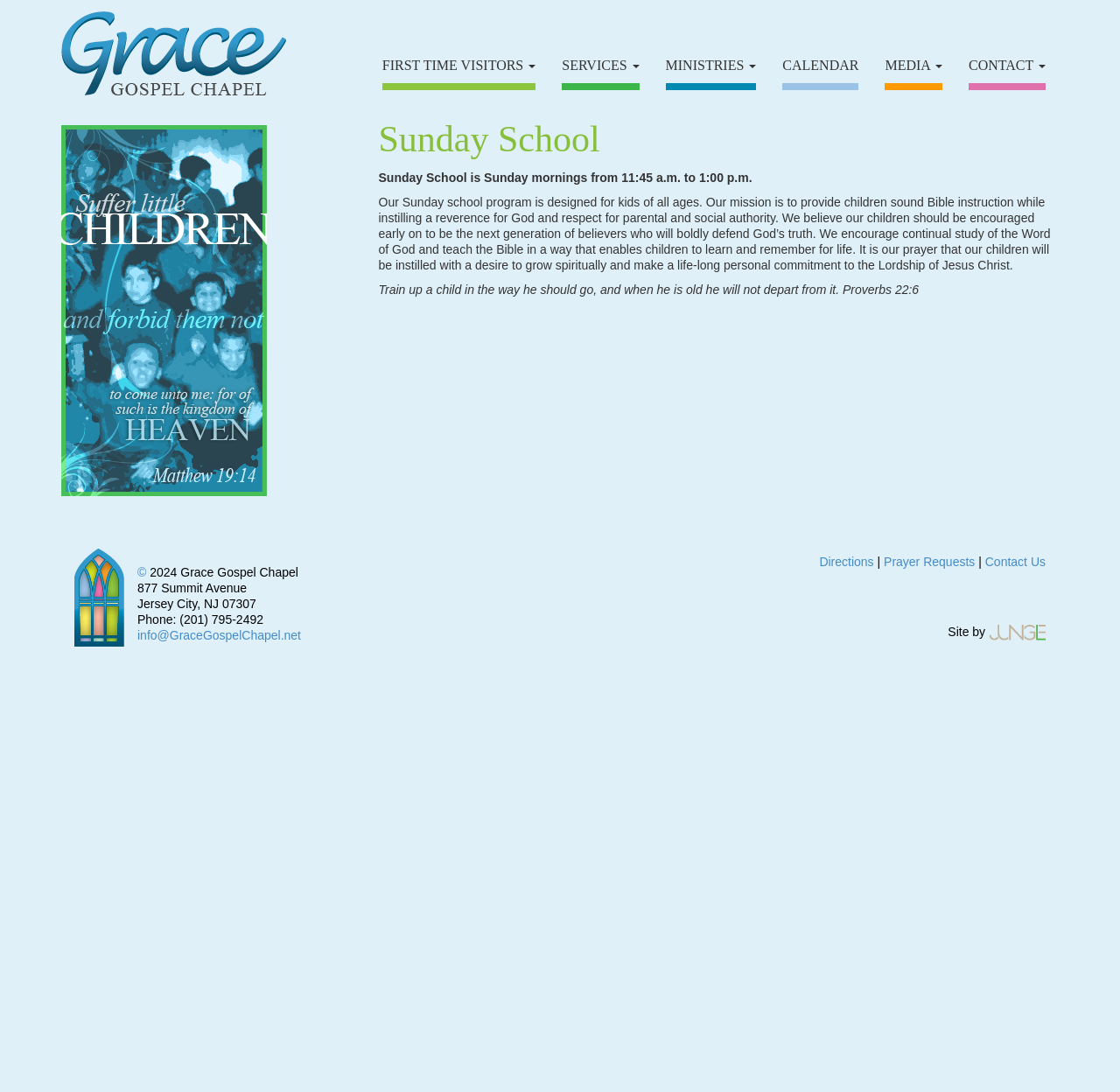Answer the question below with a single word or a brief phrase: 
What is the age range for Sunday school?

Kids of all ages